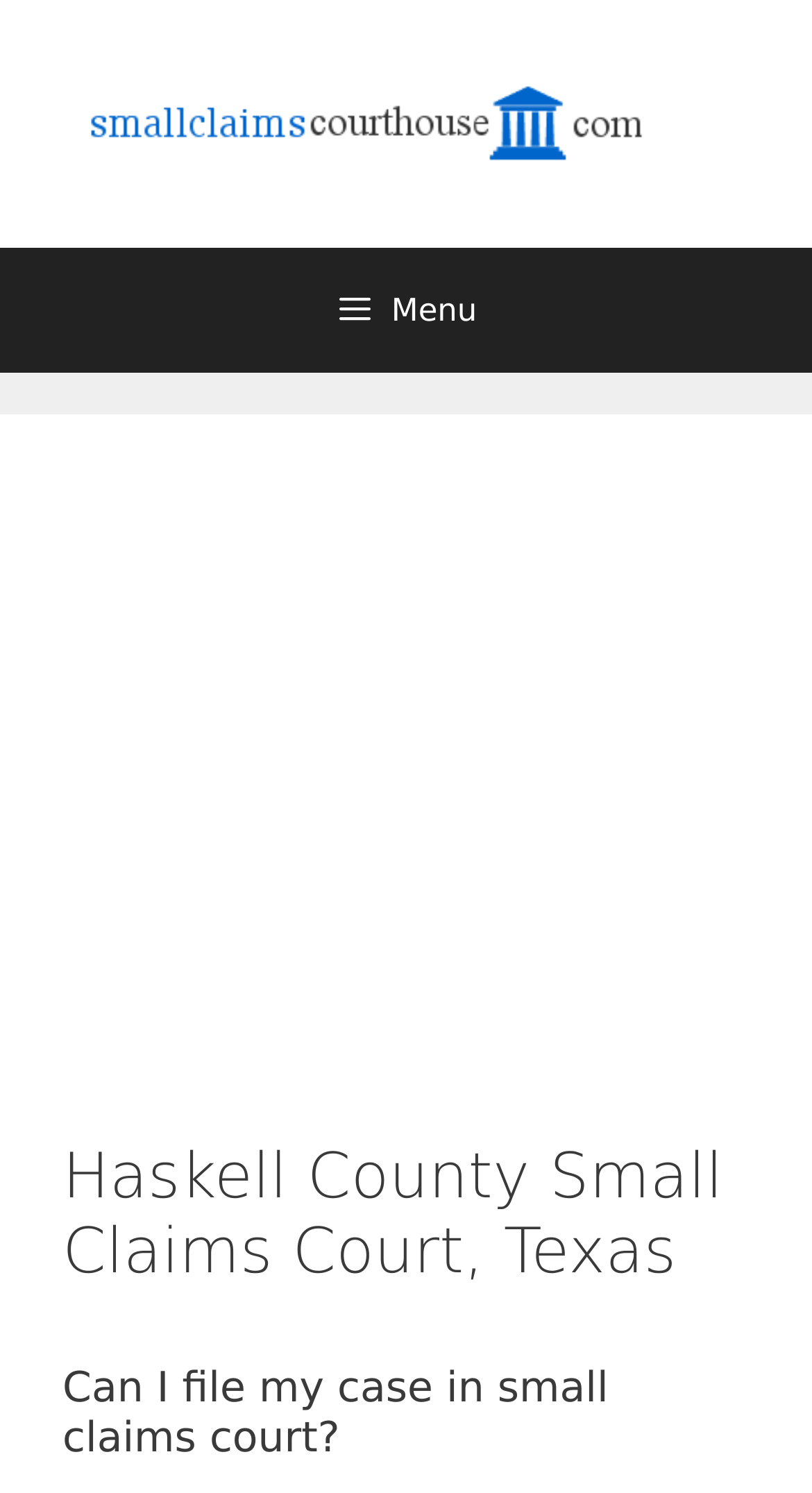Identify the bounding box for the element characterized by the following description: "Home".

None